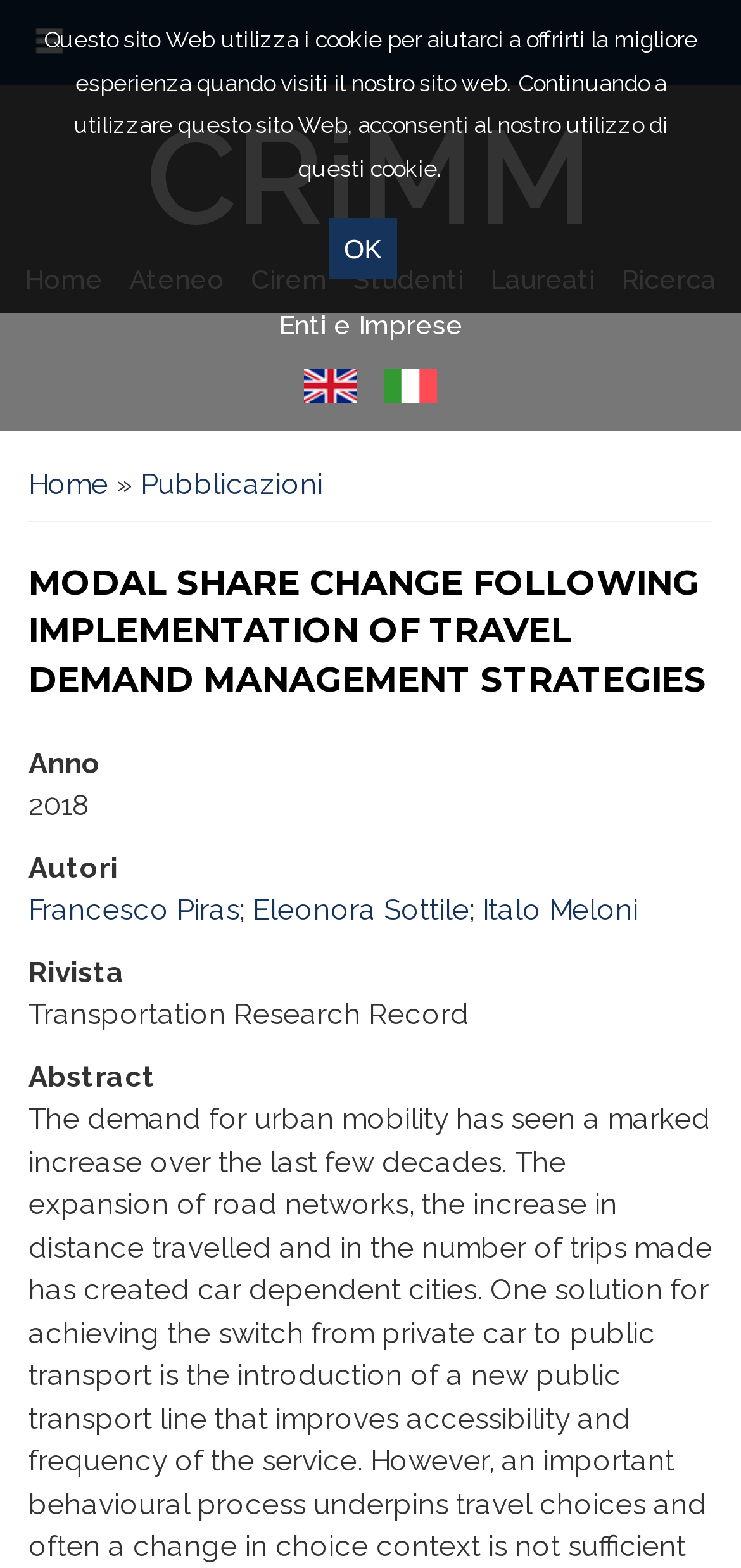Can you show the bounding box coordinates of the region to click on to complete the task described in the instruction: "Read the publication details"?

[0.038, 0.358, 0.962, 0.449]